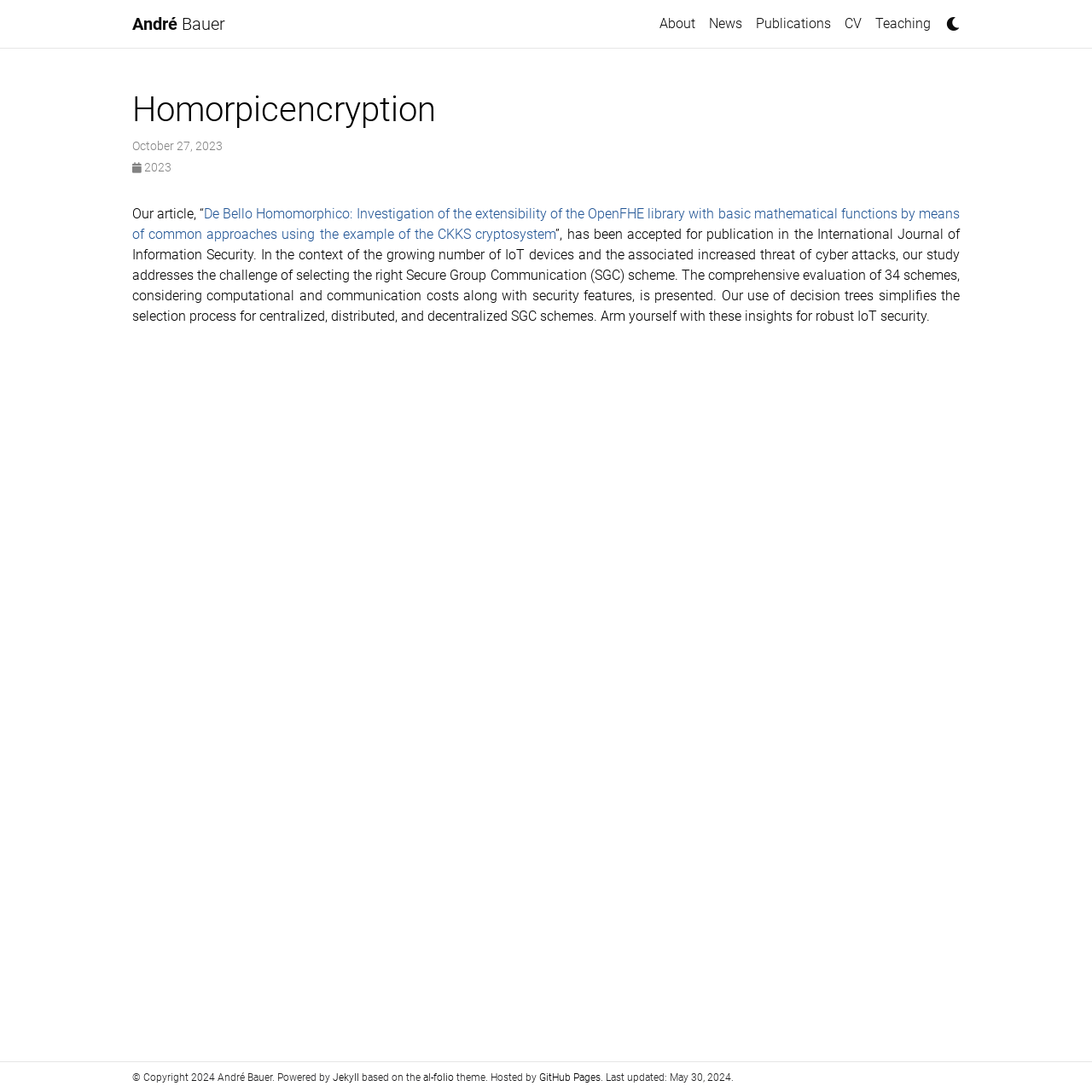Select the bounding box coordinates of the element I need to click to carry out the following instruction: "visit GitHub Pages".

[0.494, 0.981, 0.55, 0.992]